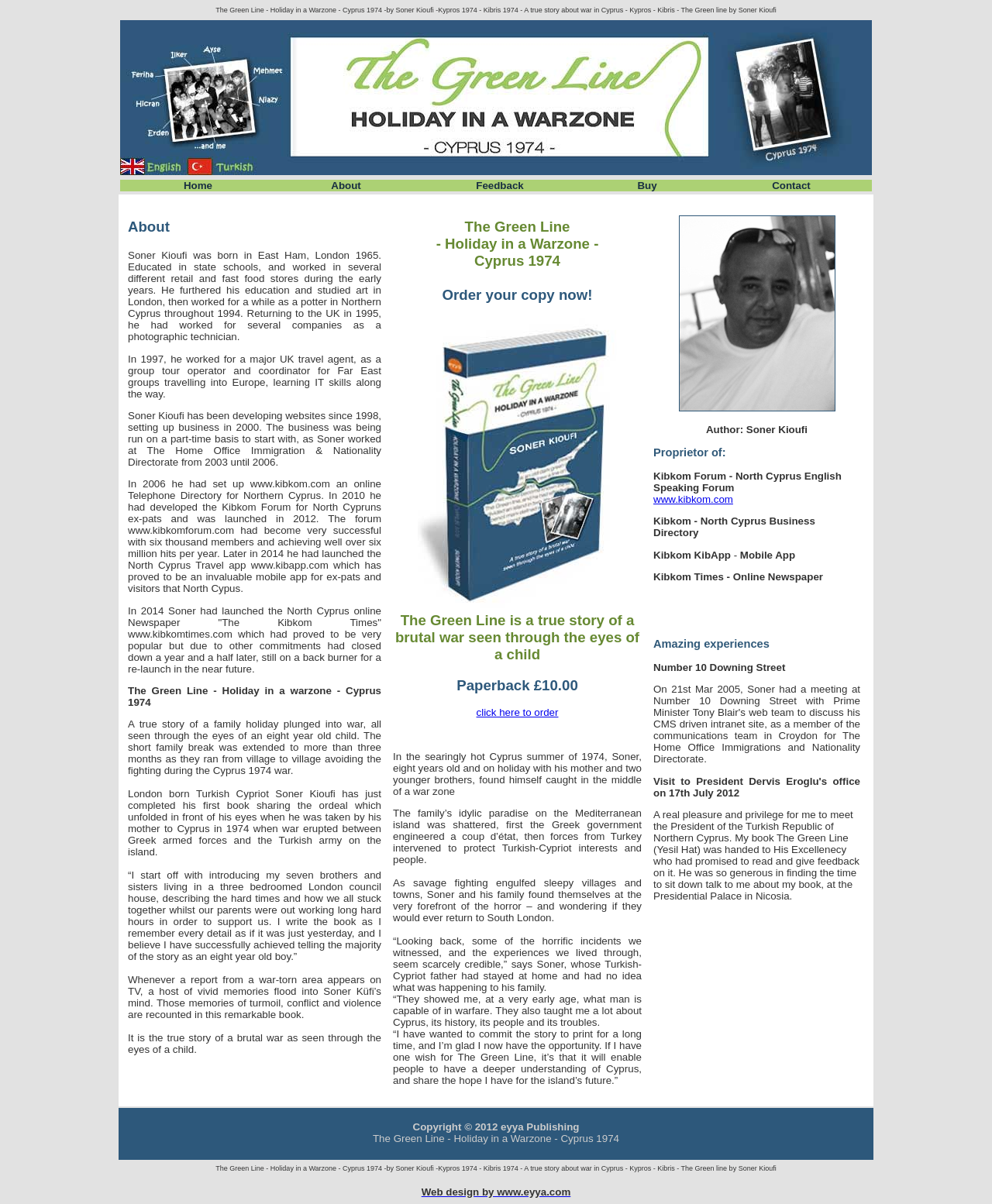Give a one-word or short phrase answer to this question: 
Where did Soner Kioufi hand his book to the President of the Turkish Republic of Northern Cyprus?

Presidential Palace in Nicosia